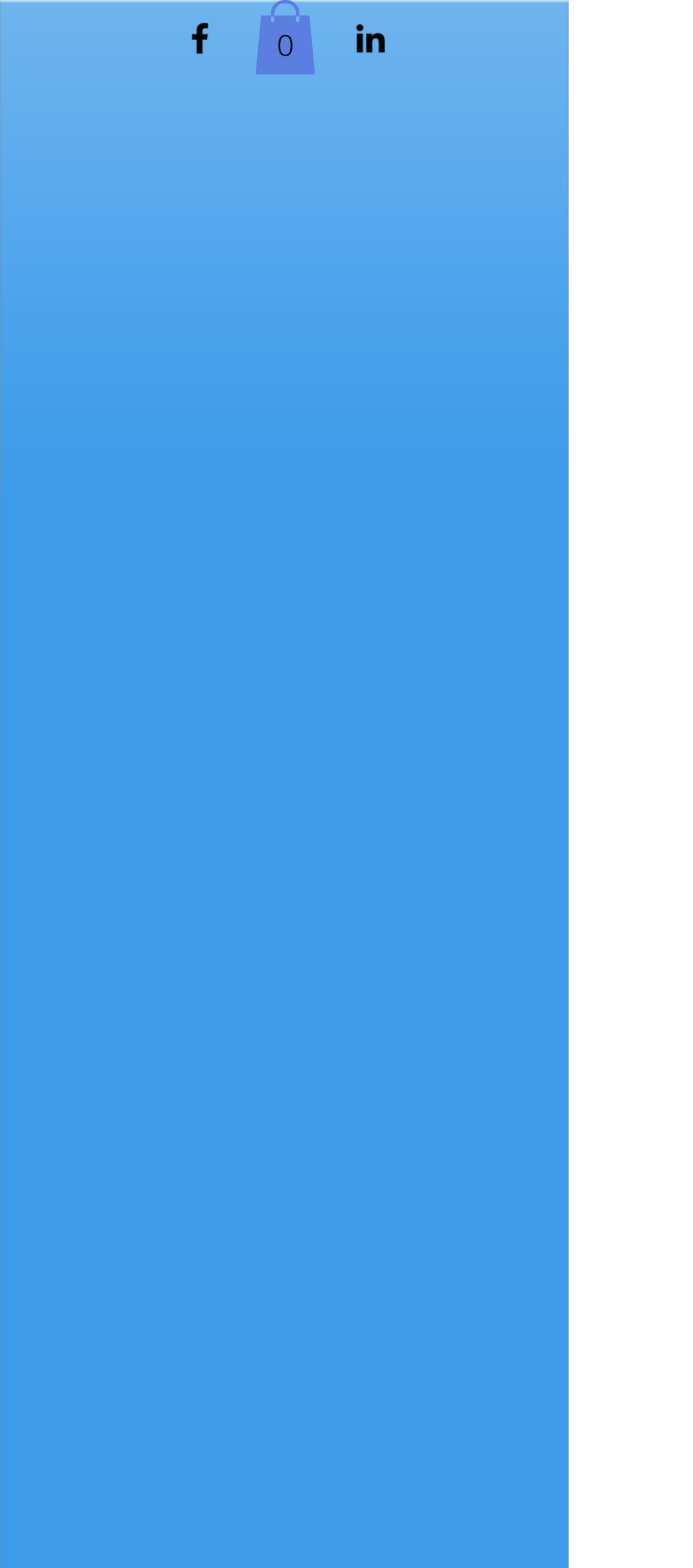Reply to the question with a brief word or phrase: What type of event is being promoted?

CPE seminar